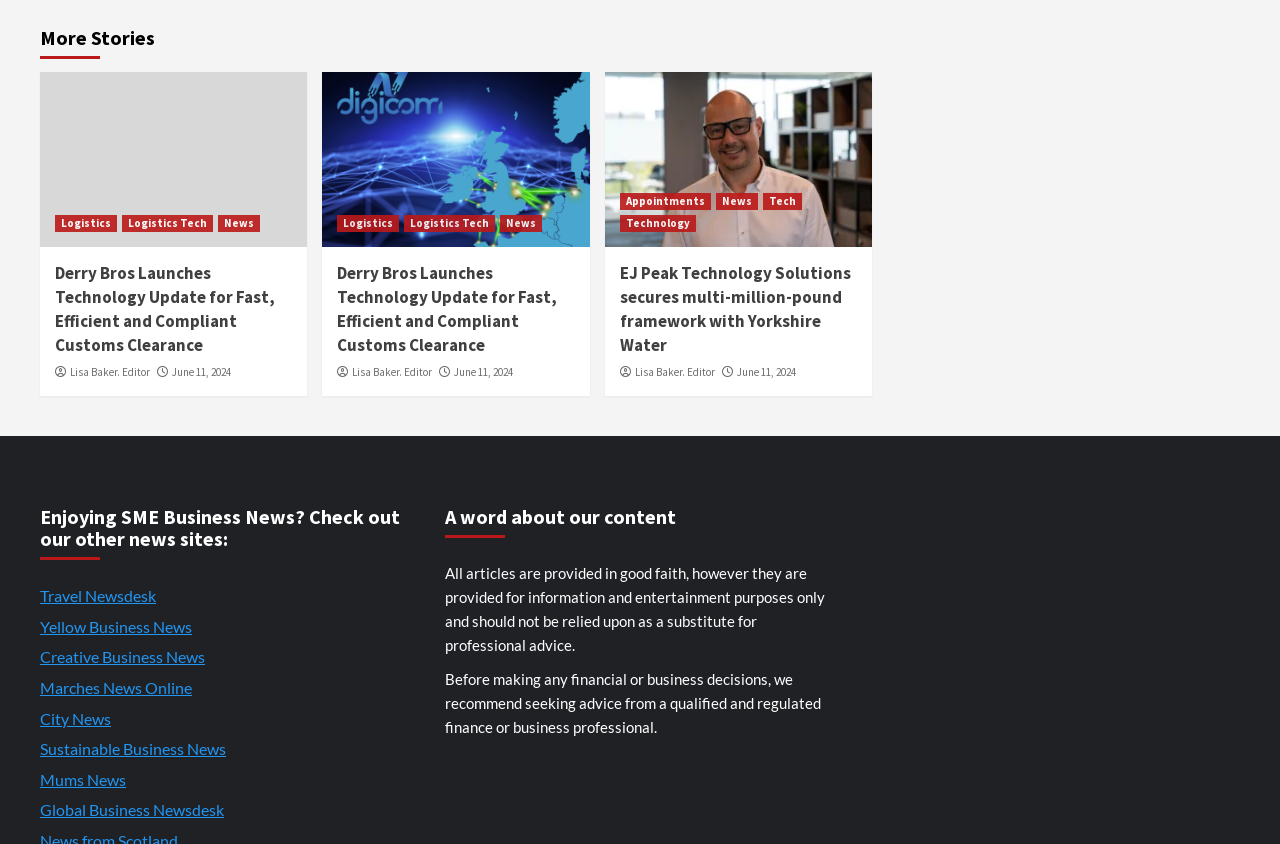What are the categories of news available on this website?
Look at the screenshot and provide an in-depth answer.

By examining the links and figures on the webpage, I can identify the categories of news available, which include Logistics, Logistics Tech, News, Appointments, Tech, and Technology.